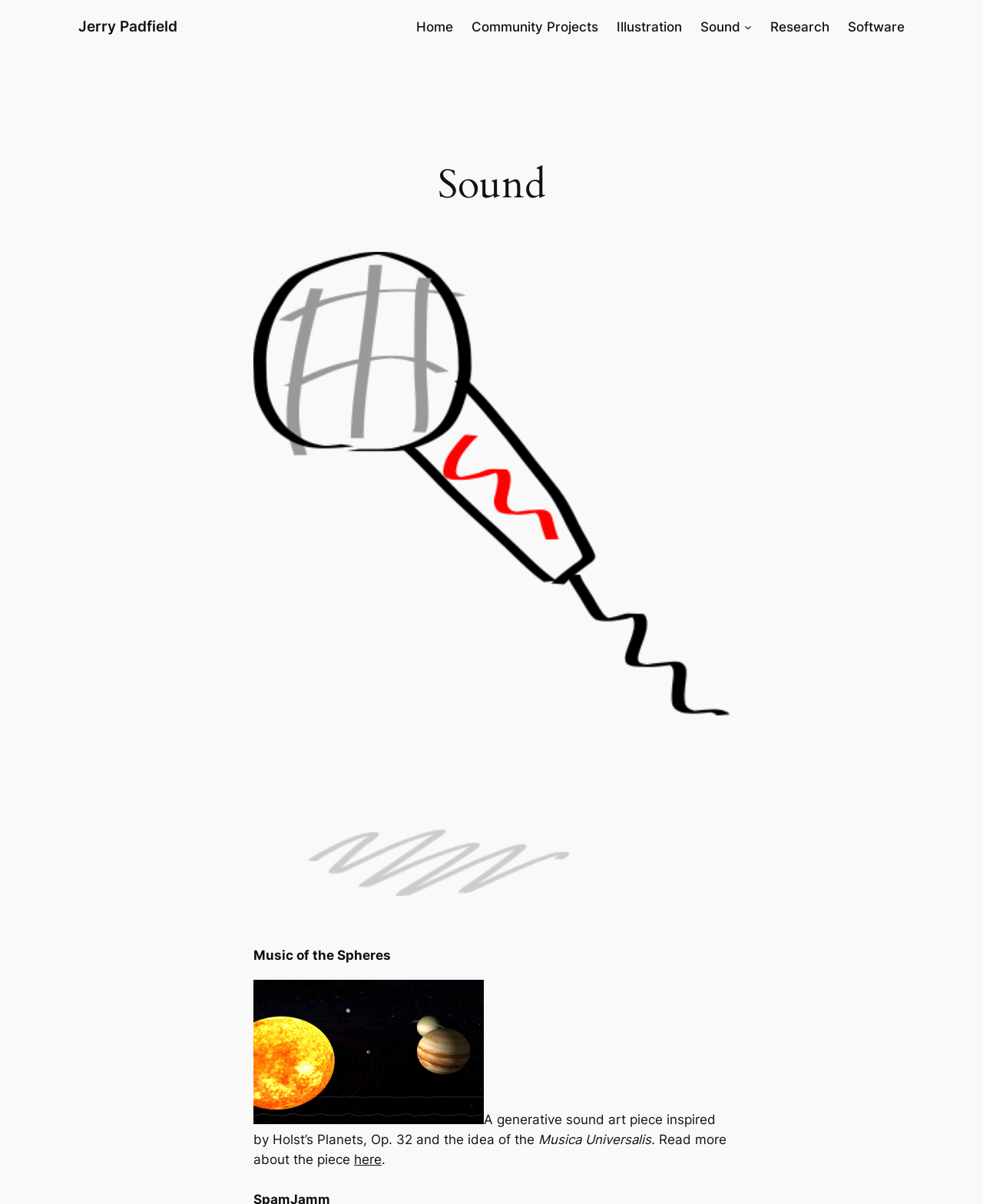Bounding box coordinates are specified in the format (top-left x, top-left y, bottom-right x, bottom-right y). All values are floating point numbers bounded between 0 and 1. Please provide the bounding box coordinate of the region this sentence describes: Jerry Padfield

[0.08, 0.014, 0.181, 0.029]